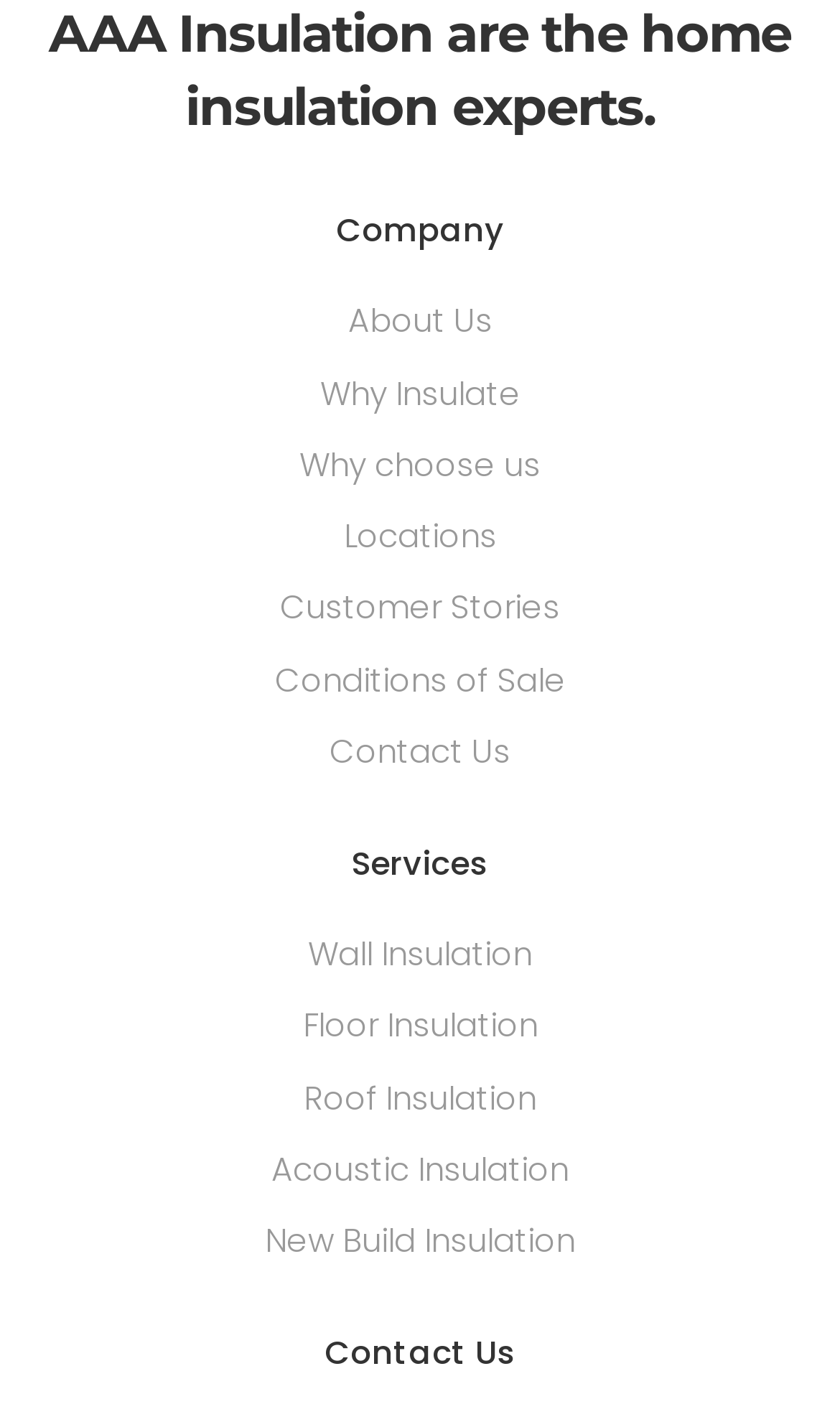Bounding box coordinates are specified in the format (top-left x, top-left y, bottom-right x, bottom-right y). All values are floating point numbers bounded between 0 and 1. Please provide the bounding box coordinate of the region this sentence describes: Acoustic Insulation

[0.038, 0.81, 0.962, 0.846]